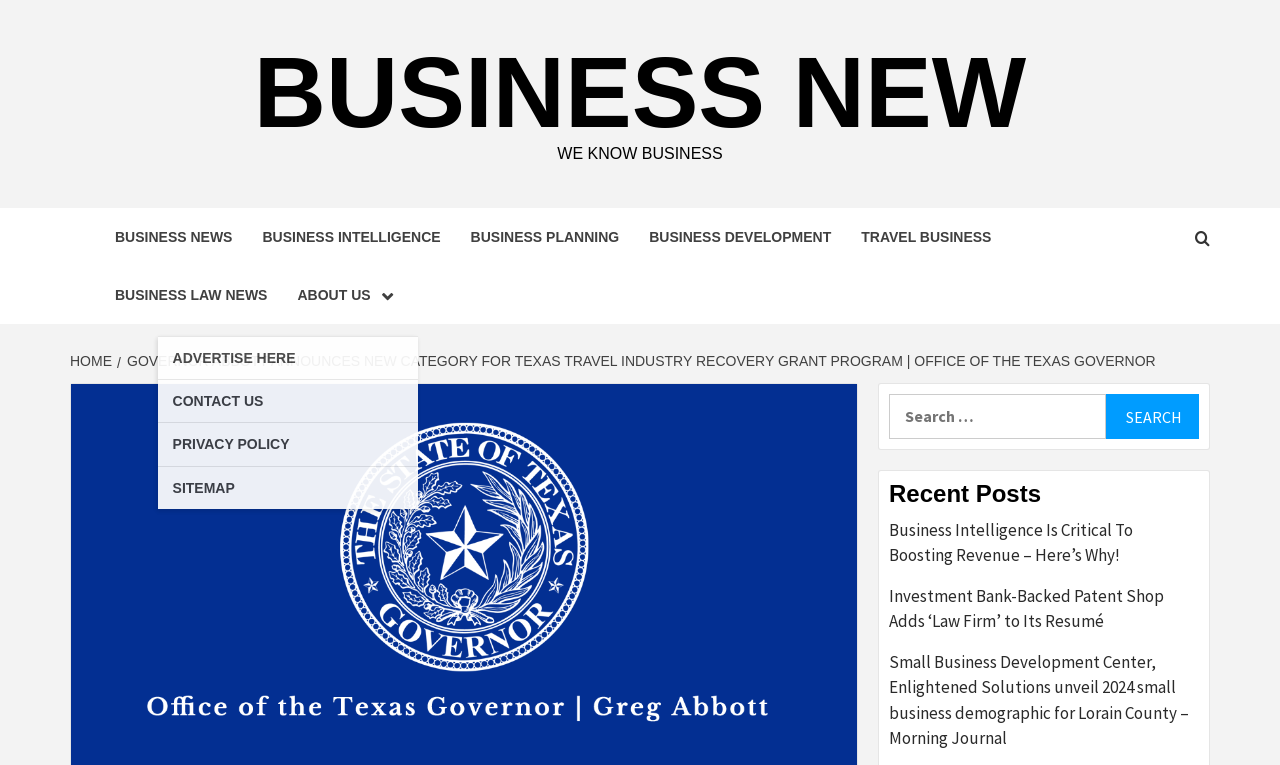Write a detailed summary of the webpage.

The webpage appears to be a news article or blog post from the Office of the Texas Governor, specifically focused on business news. At the top, there is a prominent link labeled "BUSINESS NEW" and a static text "WE KNOW BUSINESS". Below this, there are six links arranged horizontally, categorized under business-related topics such as business news, business intelligence, business planning, business development, travel business, and business law news.

To the right of these links, there is a link with an icon, possibly a social media or sharing button. Below this, there is a navigation section labeled "Breadcrumbs" which displays the page's hierarchy, starting from "HOME" and leading to the current article. 

On the right side of the page, there is a search bar with a label "Search for:" and a button labeled "Search". Above the search bar, there is a heading "Recent Posts" followed by two links to recent news articles, titled "Business Intelligence Is Critical To Boosting Revenue – Here’s Why!" and "Investment Bank-Backed Patent Shop Adds ‘Law Firm’ to Its Resumé".